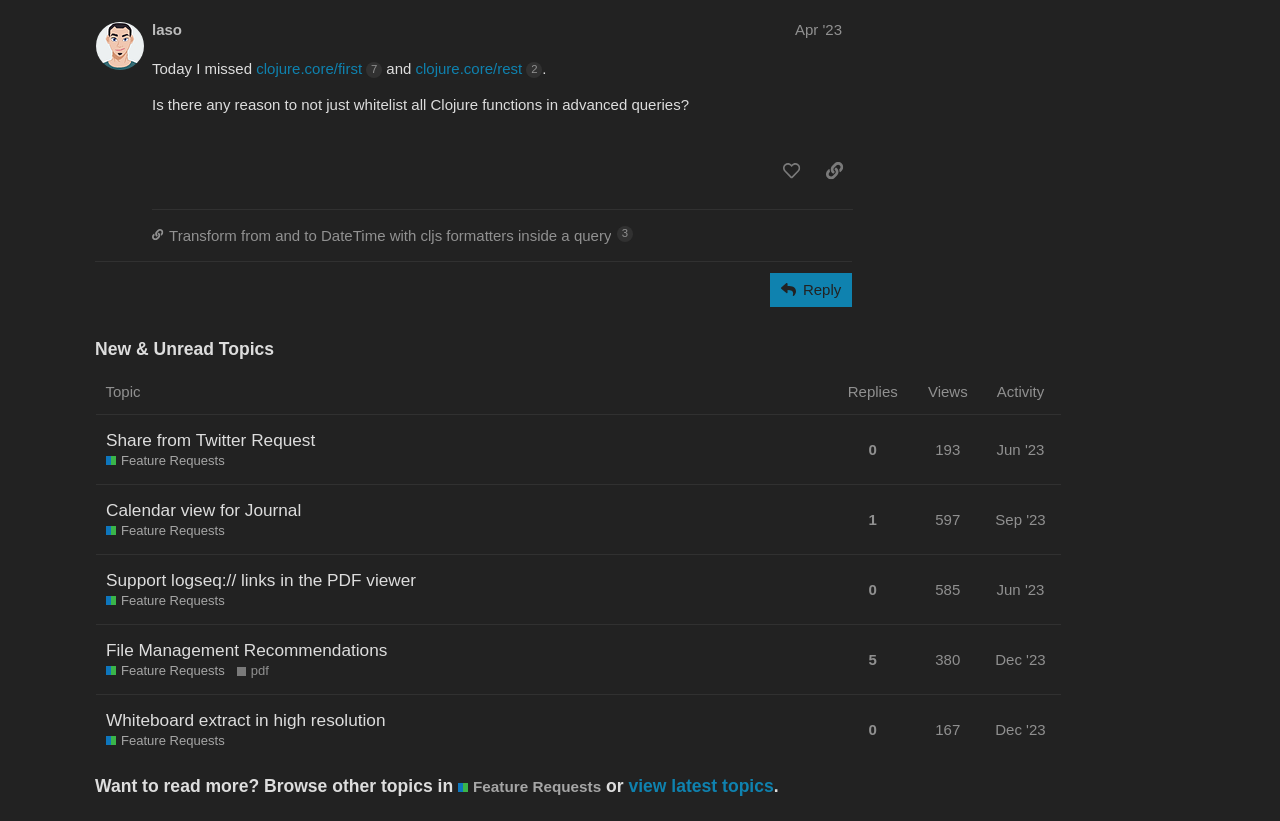Extract the bounding box coordinates for the UI element described as: "Share from Twitter Request".

[0.083, 0.506, 0.246, 0.567]